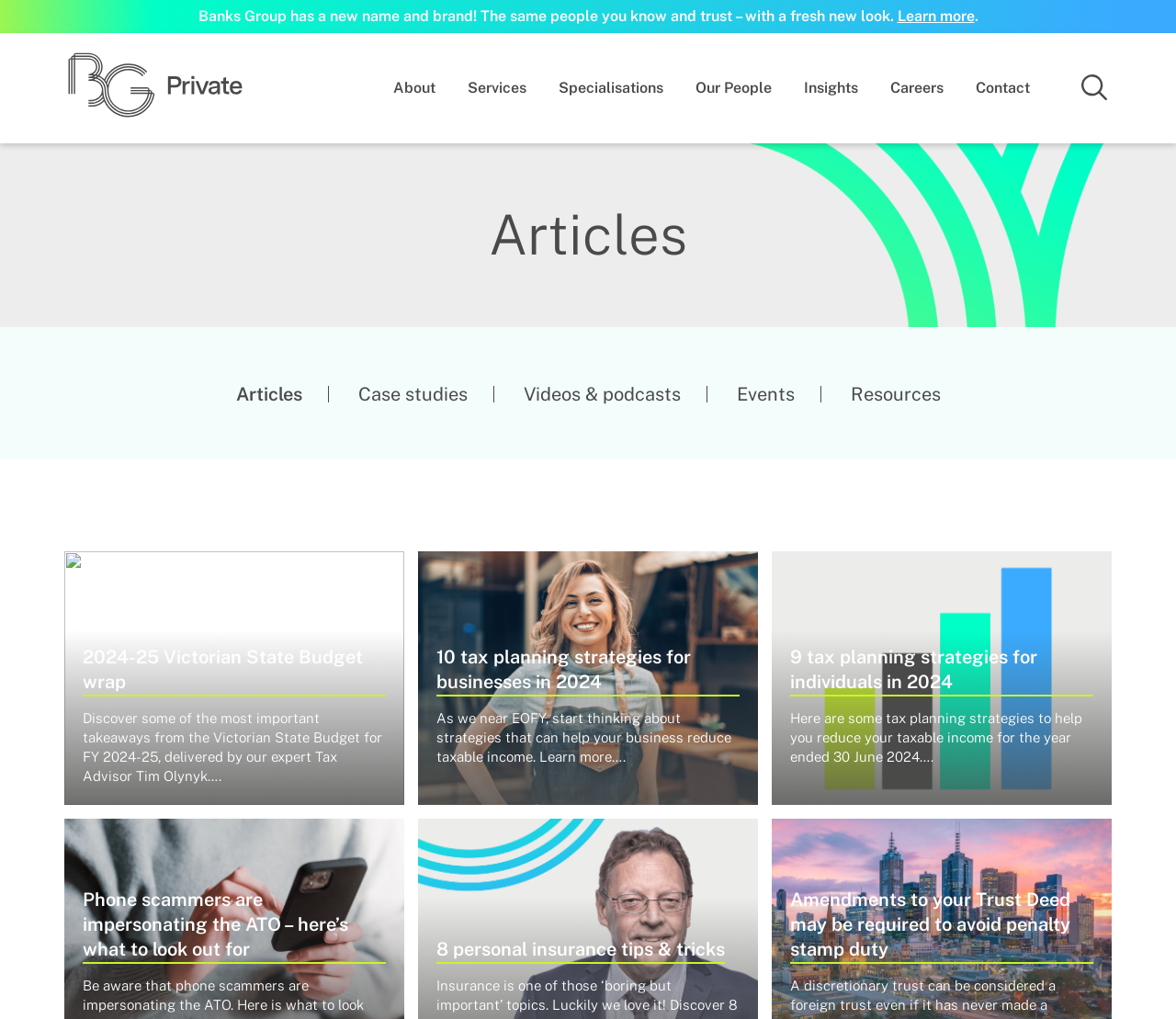Use one word or a short phrase to answer the question provided: 
What is the focus of the 'Family businesses' section?

Building a legacy-leaving family business